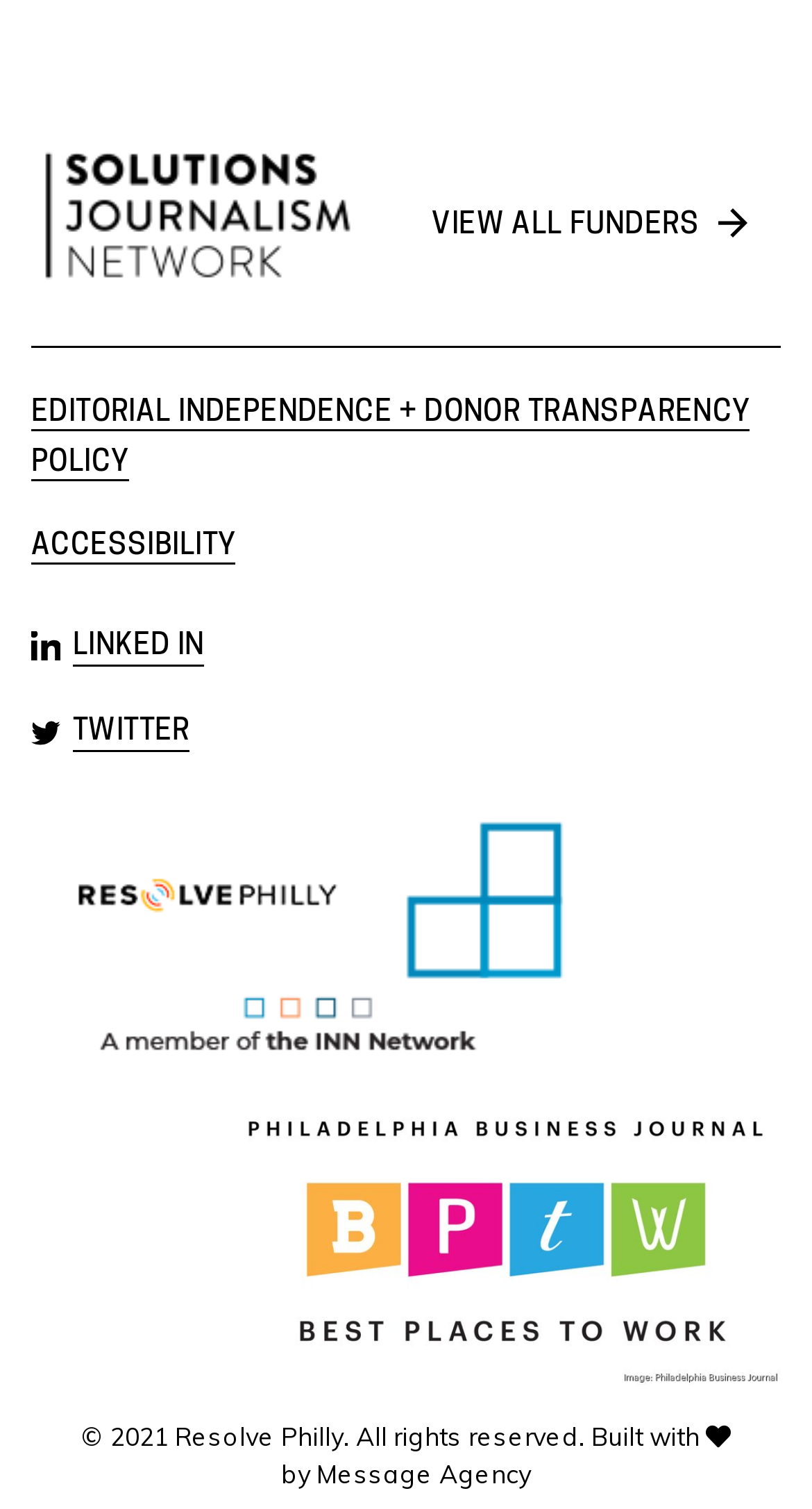Consider the image and give a detailed and elaborate answer to the question: 
What is the copyright year of the website?

The copyright year of the website is '2021' which is mentioned in the static text element located at the bottom middle section of the webpage with bounding box coordinates [0.1, 0.942, 0.869, 0.963].